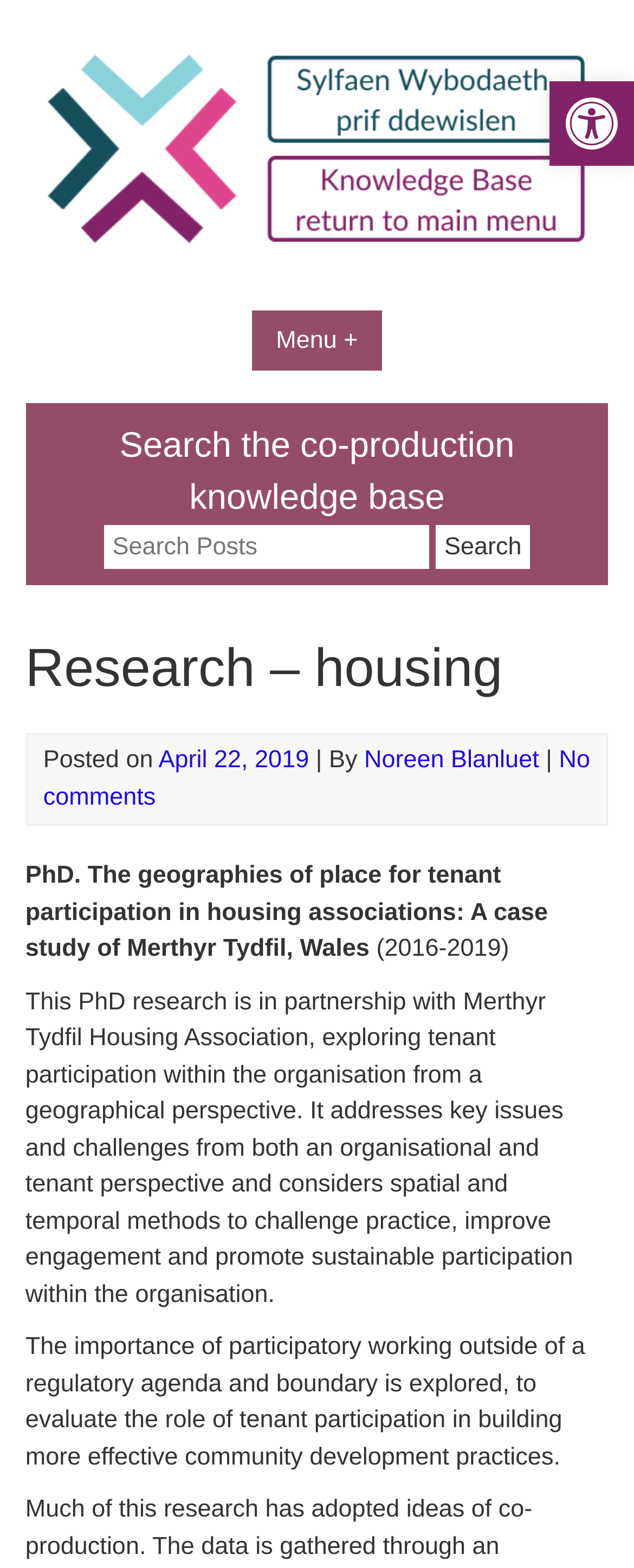Please specify the coordinates of the bounding box for the element that should be clicked to carry out this instruction: "Search for posts". The coordinates must be four float numbers between 0 and 1, formatted as [left, top, right, bottom].

[0.164, 0.335, 0.677, 0.363]